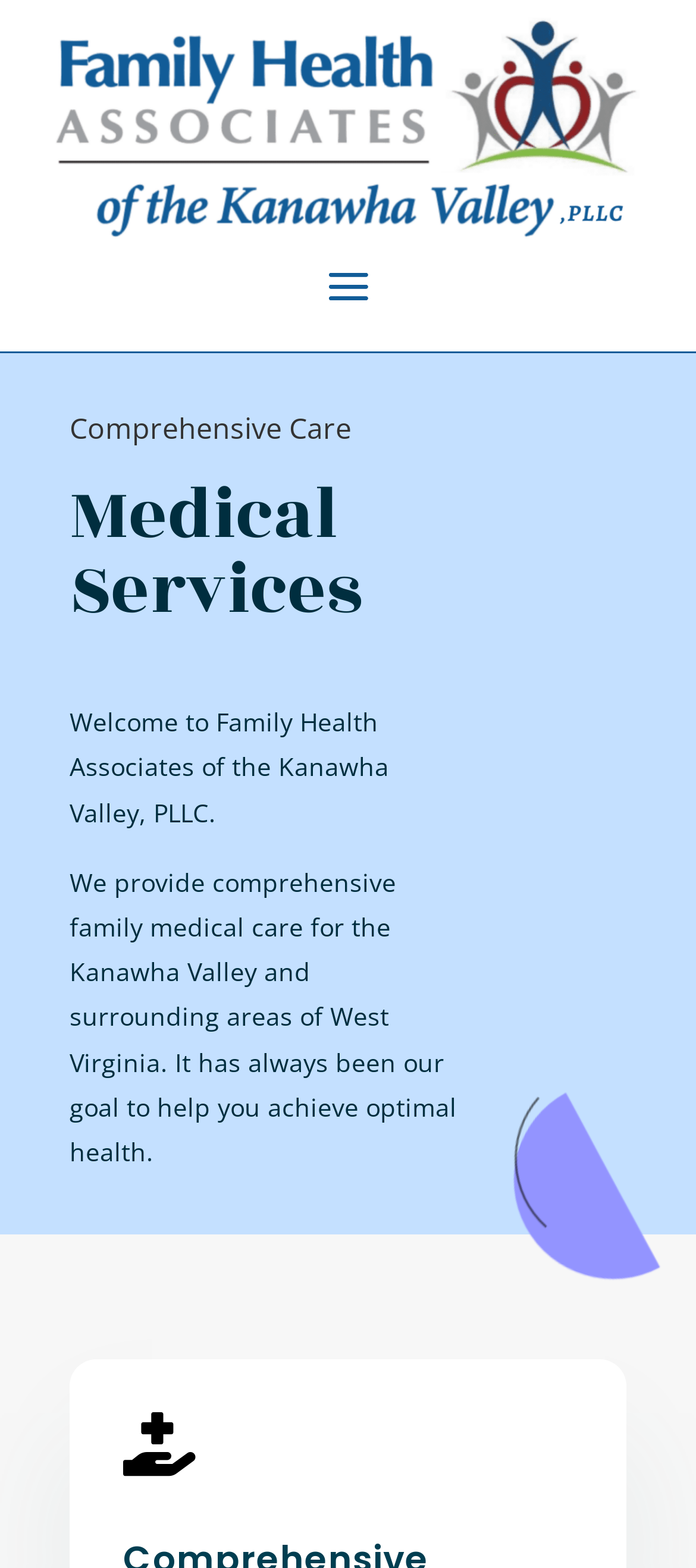What is the name of the medical service provider?
Based on the image, please offer an in-depth response to the question.

The name of the medical service provider can be found in the link and image at the top of the webpage, which says 'Family Health Associates of the Kanawha Valley'.